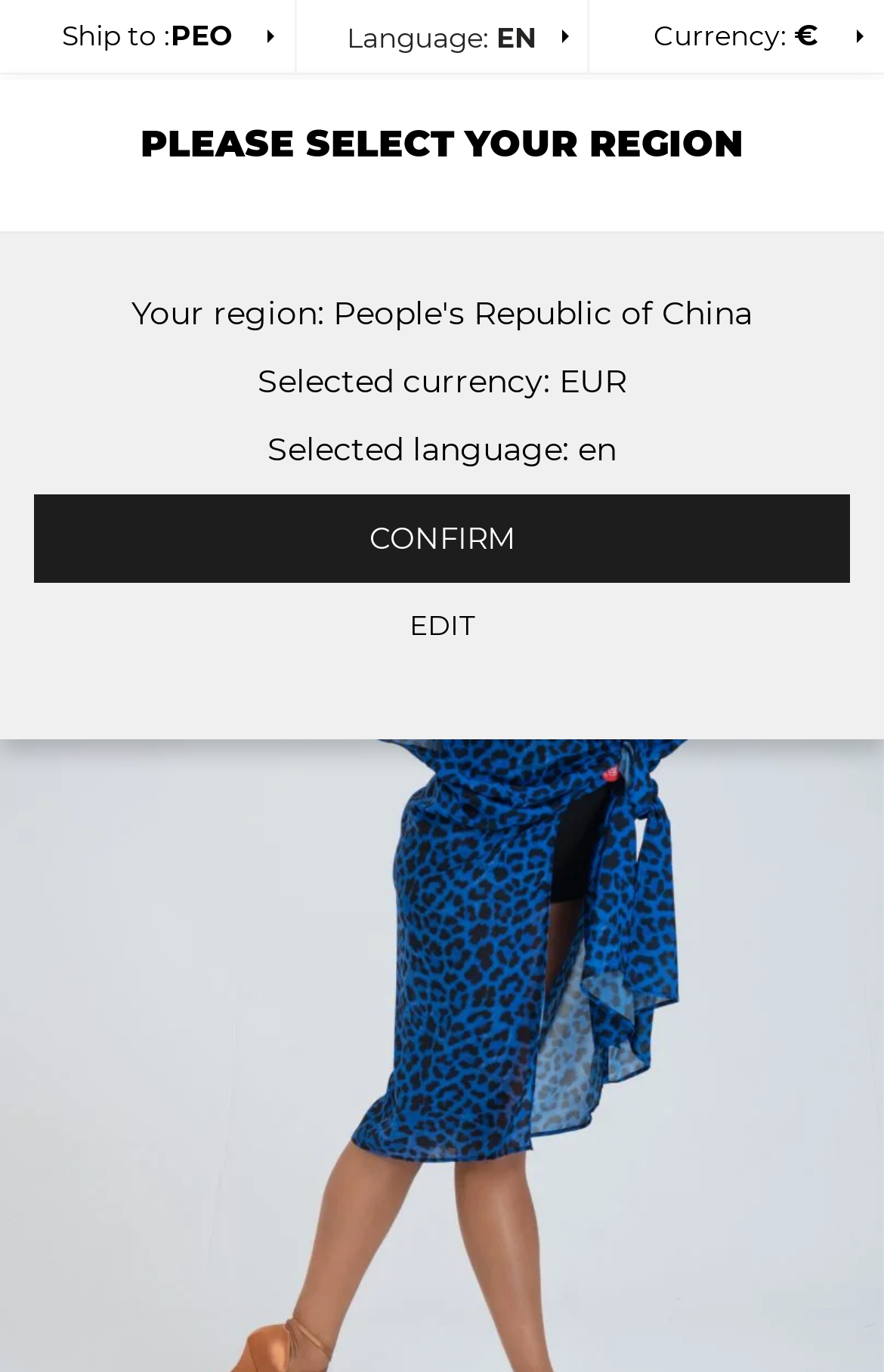What is the language selected?
Based on the screenshot, respond with a single word or phrase.

EN